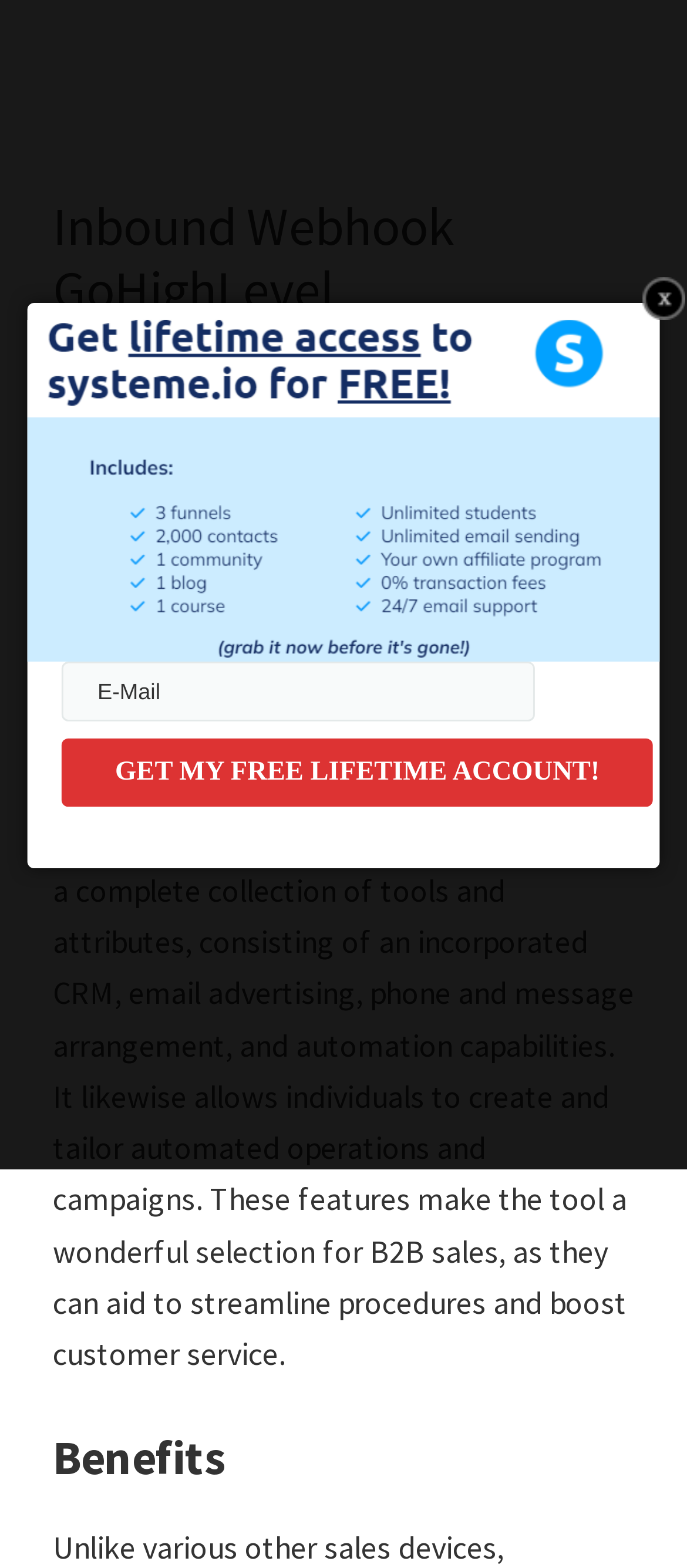Generate a thorough caption that explains the contents of the webpage.

The webpage is about Inbound Webhook GoHighLevel, a comprehensive guide. At the top, there are two links, "Skip to main content" and "Skip to primary sidebar", which are positioned at the top-left corner of the page. 

Below these links, there is a header section that spans almost the entire width of the page. Within this section, there is a heading that reads "Inbound Webhook GoHighLevel", followed by a time stamp "29 May 2024" and the author's name "Matt". 

Following this header section, there is a paragraph of text that thanks the reader for their interest in the article and provides a brief introduction to GoHighLevel, describing it as an all-in-one sales and marketing system for businesses and companies. 

Below this introductory text, there is another paragraph that elaborates on the features of GoHighLevel, including its integrated CRM, email marketing, phone and message arrangement, automation capabilities, and the ability to create and customize automated operations and campaigns. 

Further down the page, there is a heading that reads "Benefits". 

On the right side of the page, there is a link, and below it, there is a form with a text box labeled "E-Mail" and a button that reads "GET MY FREE LIFETIME ACCOUNT!". This form is positioned roughly in the middle of the page, aligned to the right edge.